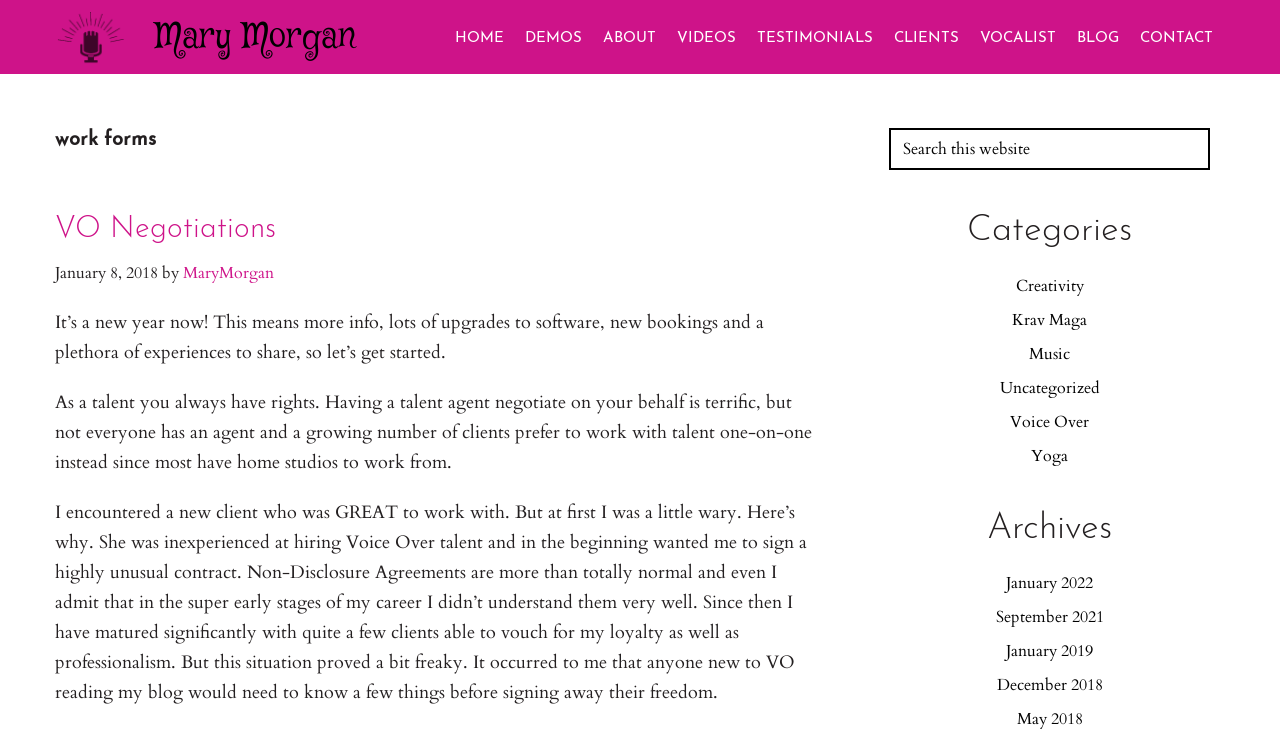Locate the bounding box coordinates of the clickable area to execute the instruction: "view 'VO Negotiations' post". Provide the coordinates as four float numbers between 0 and 1, represented as [left, top, right, bottom].

[0.043, 0.289, 0.216, 0.33]